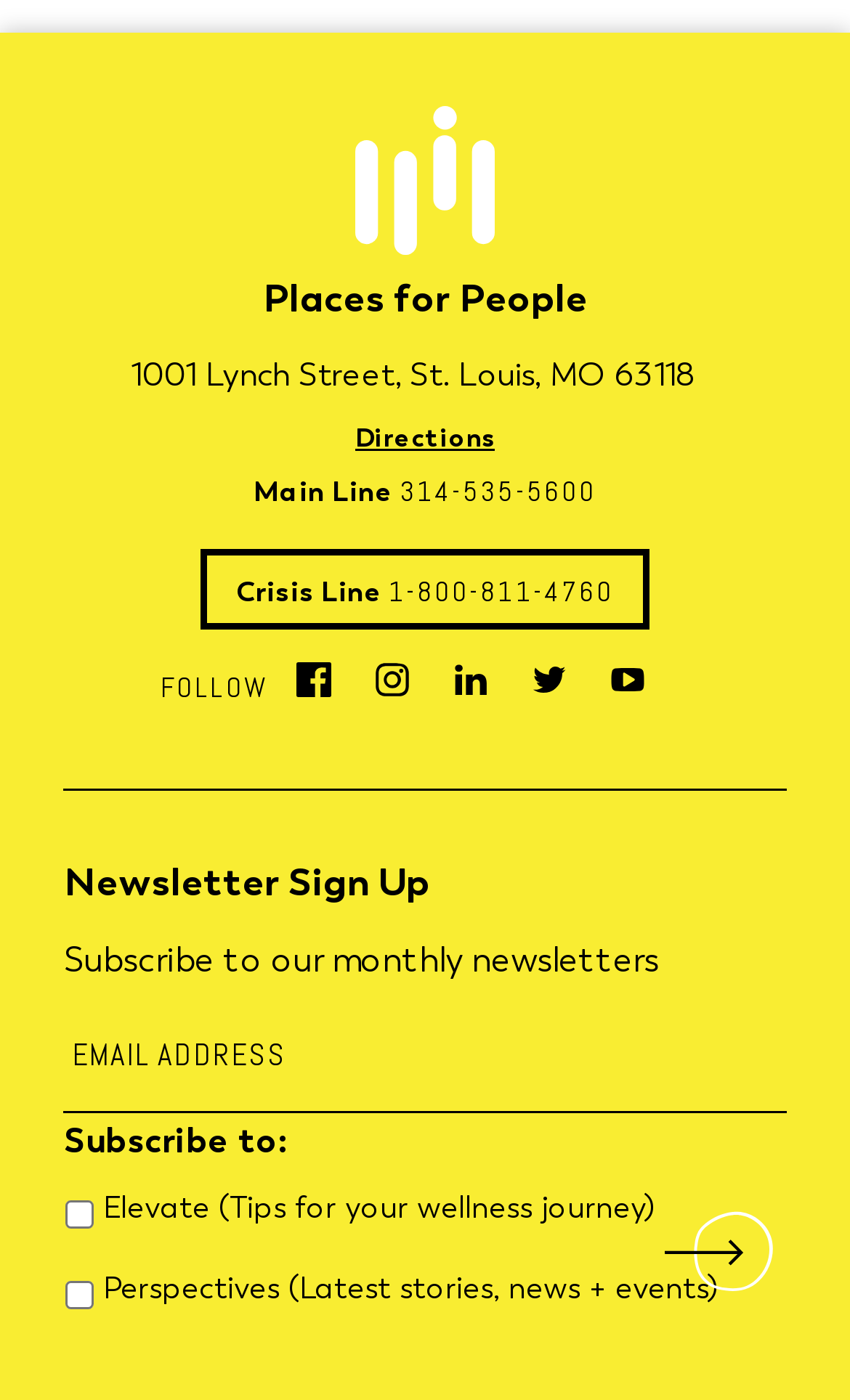Refer to the image and answer the question with as much detail as possible: What is the phone number for the main line?

I found the phone number by looking at the link element with the content '314-535-5600' which is located below the static text element with the content 'Main Line' and has a bounding box coordinate of [0.47, 0.338, 0.702, 0.365].